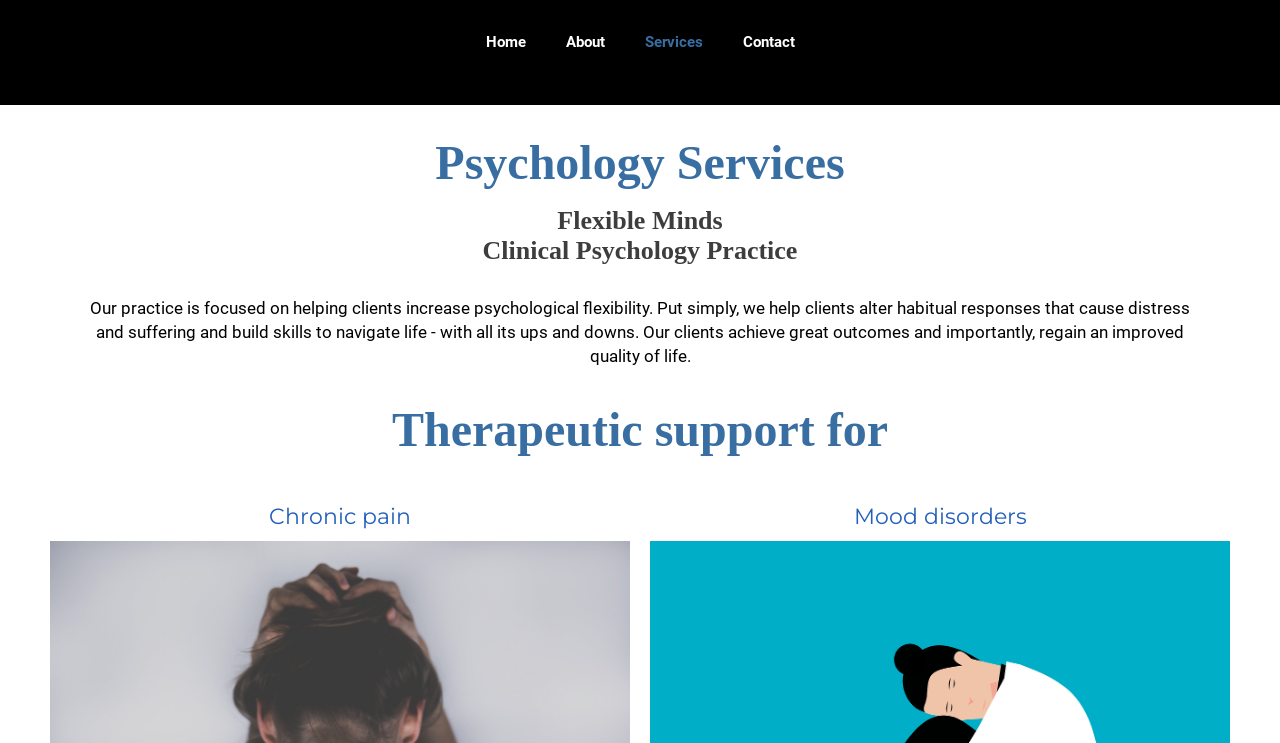Use a single word or phrase to respond to the question:
What are the two types of therapeutic support offered?

Chronic pain and Mood disorders